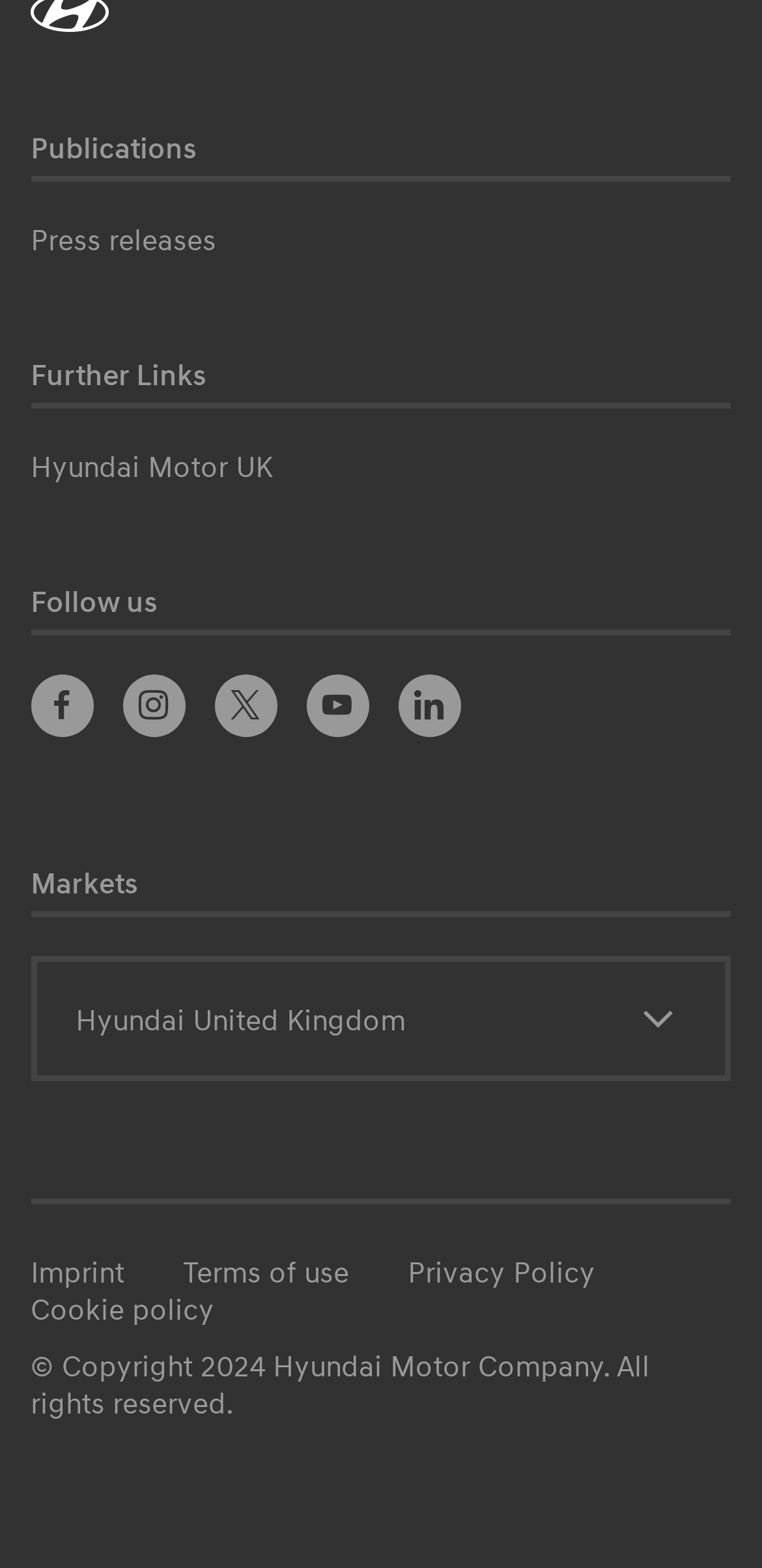Locate the bounding box coordinates of the item that should be clicked to fulfill the instruction: "View press releases".

[0.04, 0.141, 0.284, 0.164]